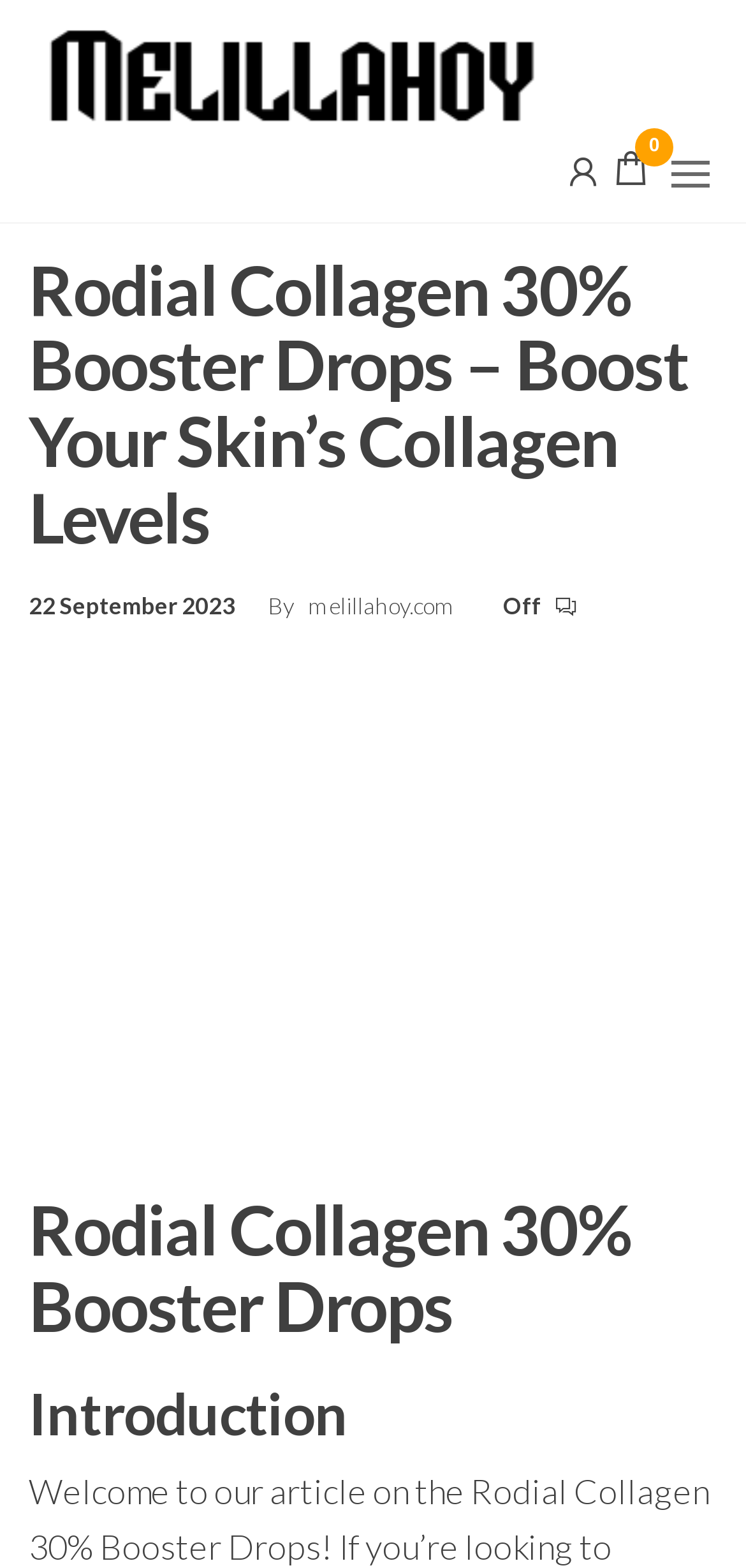Identify the bounding box of the UI element that matches this description: "alt="melillahoy"".

[0.038, 0.035, 0.79, 0.062]